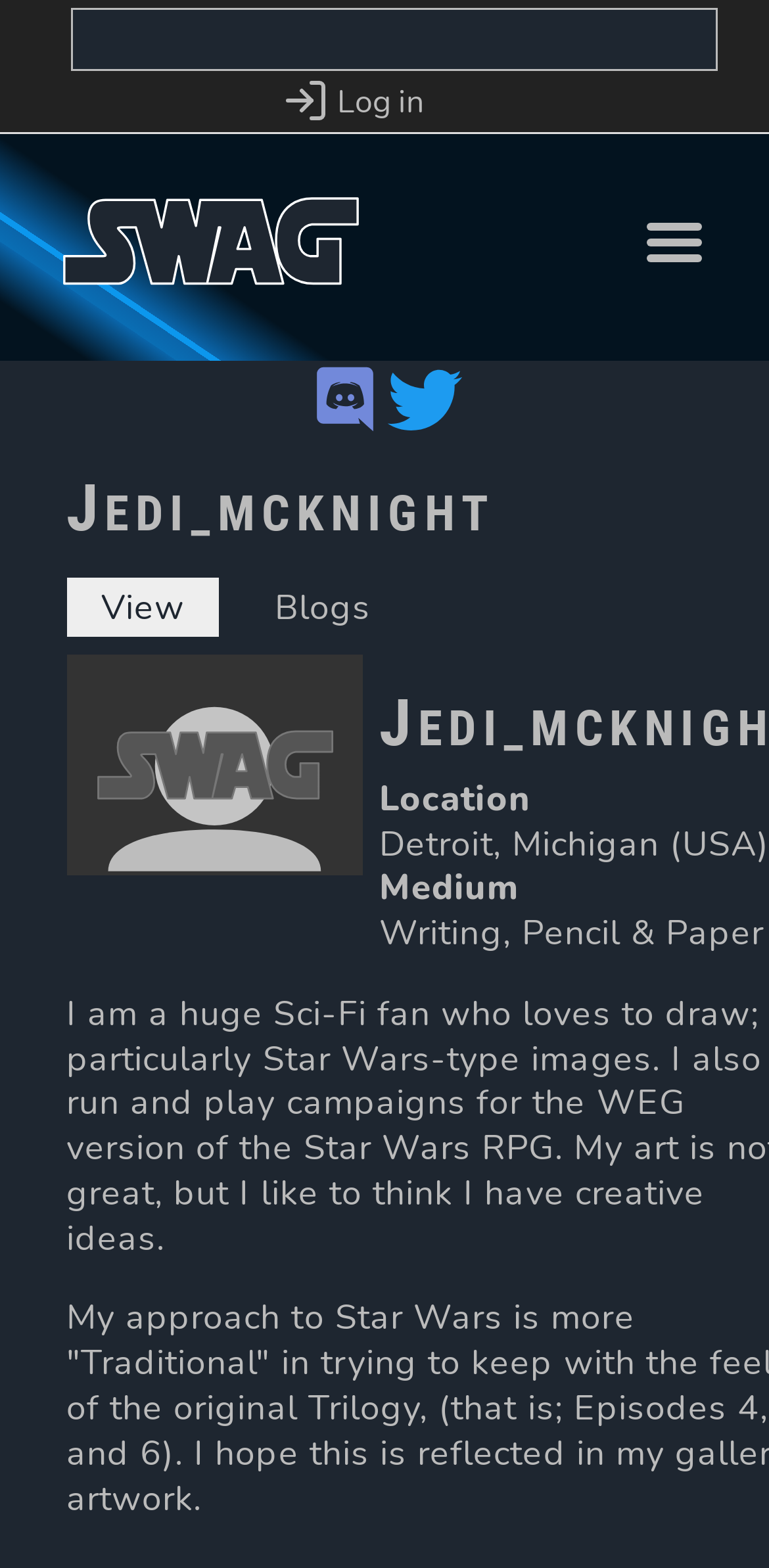Utilize the details in the image to thoroughly answer the following question: What is the location of the user?

I looked at the static text 'Location' but there is no corresponding value, so I couldn't determine the location of the user.